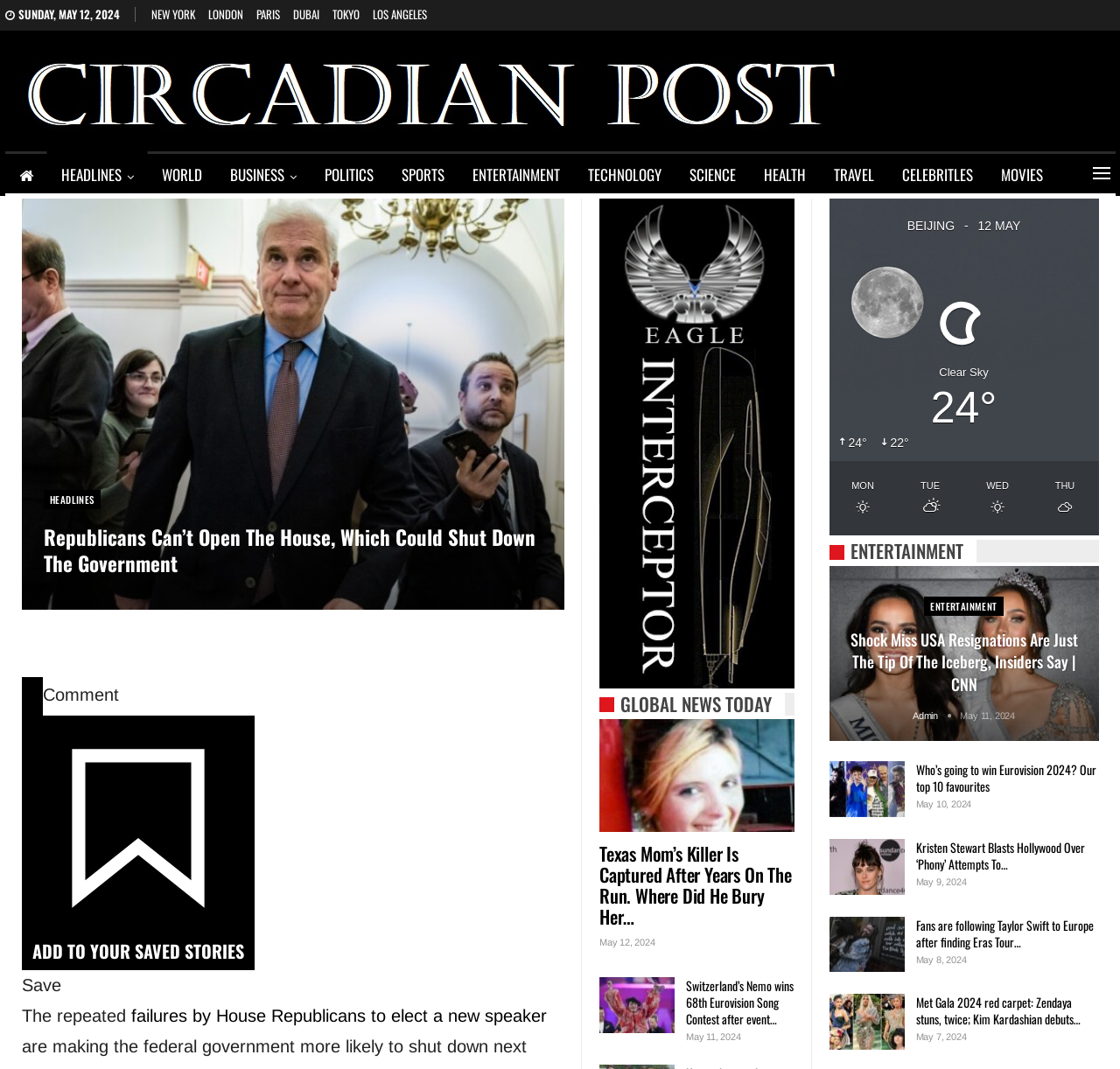Given the description New York, predict the bounding box coordinates of the UI element. Ensure the coordinates are in the format (top-left x, top-left y, bottom-right x, bottom-right y) and all values are between 0 and 1.

[0.135, 0.005, 0.174, 0.021]